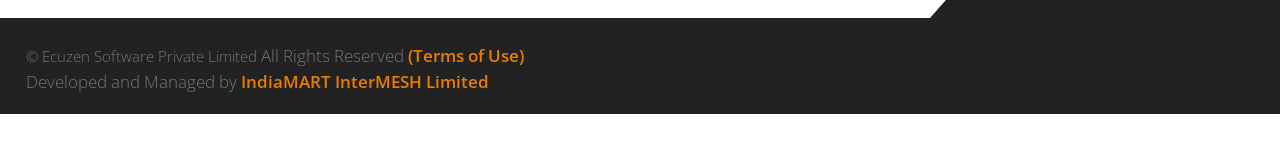What is the relationship between IndiaMART InterMESH Limited and the website?
Please answer the question with as much detail as possible using the screenshot.

The text 'Developed and Managed by' is followed by a link to 'IndiaMART InterMESH Limited', suggesting that IndiaMART InterMESH Limited is the developer and manager of the website.